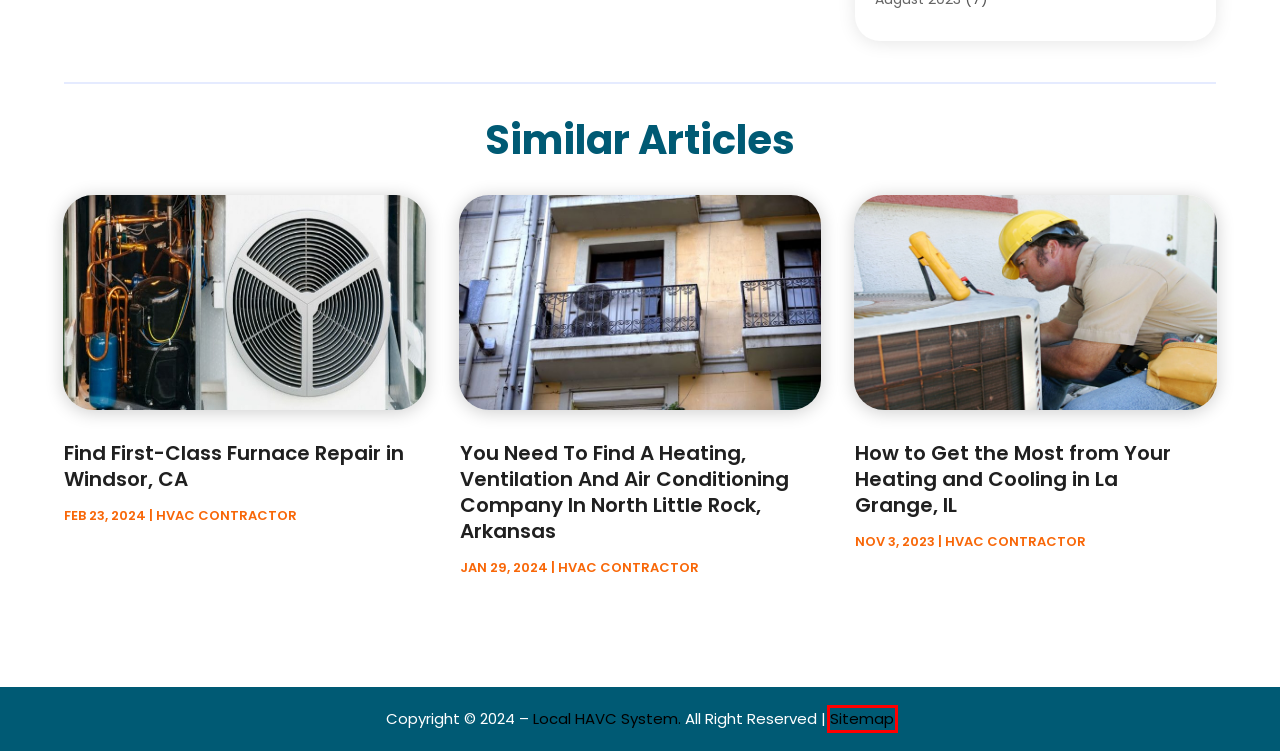Given a webpage screenshot featuring a red rectangle around a UI element, please determine the best description for the new webpage that appears after the element within the bounding box is clicked. The options are:
A. June 2023 - Local HVAC System
B. Sitemap - Local HVAC System
C. September 2022 - Local HVAC System
D. Transform Your Comfort: Expert HVAC Solutions at LocalHVACSystem.com
E. Repair and Service Archives - Local HVAC System
F. Find First-Class Furnace Repair in Windsor, CA - Local HVAC System
G. July 2023 - Local HVAC System
H. Mechanical Contractor Archives - Local HVAC System

B